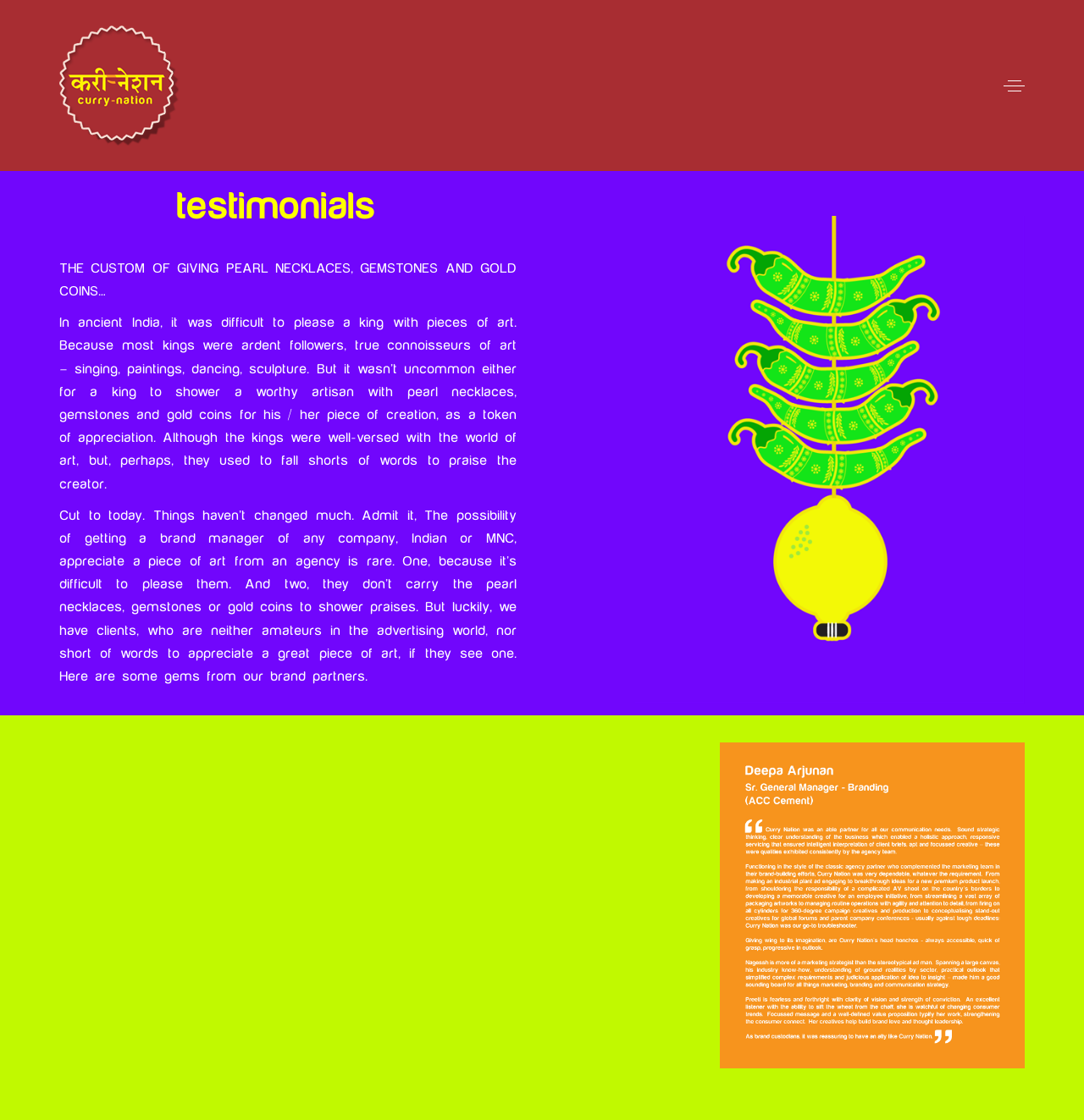Illustrate the webpage's structure and main components comprehensively.

The webpage is about testimonials, specifically for Curry Nation. At the top left, there is a link to Curry Nation, accompanied by an image with the same name. On the top right, there is a button that controls the main header collapse.

Below the top section, there is a heading that reads "testimonials" followed by a static text that describes the custom of giving pearl necklaces, gemstones, and gold coins in ancient India. This text is divided into three paragraphs, with the first paragraph explaining the tradition, the second paragraph describing the challenges of pleasing kings with art, and the third paragraph drawing a parallel to the modern advertising world.

To the right of the third paragraph, there is a small static text with no content. Below the text, there are two iframes, one on top of the other, taking up about half of the page's width. On the right side of the page, there is a figure containing an image that takes up almost the entire height of the page.

Overall, the webpage has a simple layout, with a focus on the text describing the testimonials and the images and iframes that support the content.